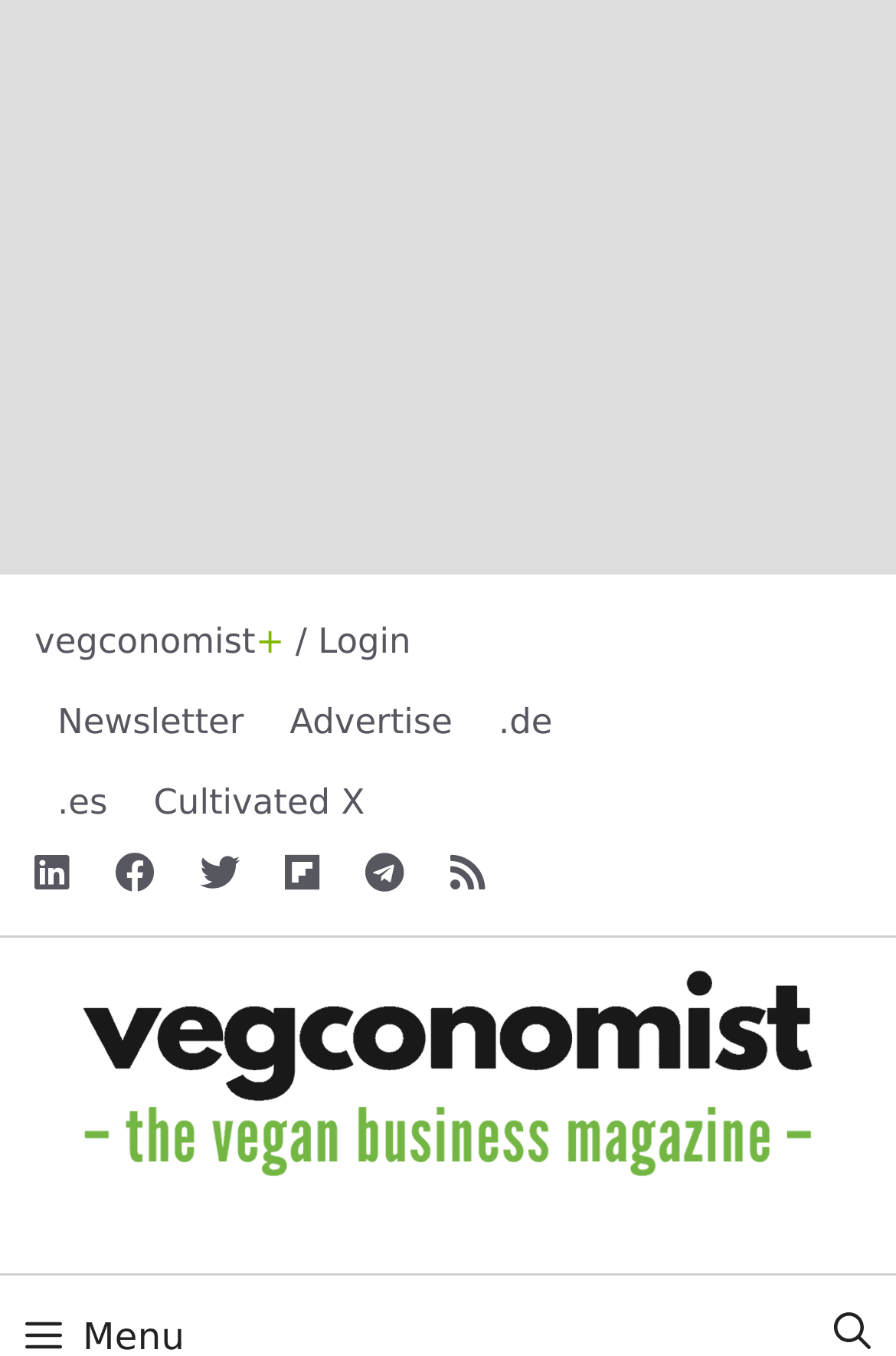Create a detailed description of the webpage's content and layout.

The webpage appears to be an article from the vegan business magazine, vegconomist. At the top, there is a prominent link "Click Here" with an accompanying image, taking up a significant portion of the top section. Below this, there are several links and buttons, including options to log in, subscribe to a newsletter, advertise, and access different language versions of the site.

On the left side, there are several social media links, represented by icons. On the right side, there are links to specific sections or articles, including "Cultivated X". Further down, there is a banner with the site's name, "vegconomist – the vegan business magazine", accompanied by an image.

The main content of the article appears to be below the banner, although the exact details are not provided in the accessibility tree. The article's title, "Plant Protein Industry Gains Momentum in "Beef State" Nebraska", suggests that it discusses the growth of plant-based protein production in Nebraska, a state known for its beef industry.